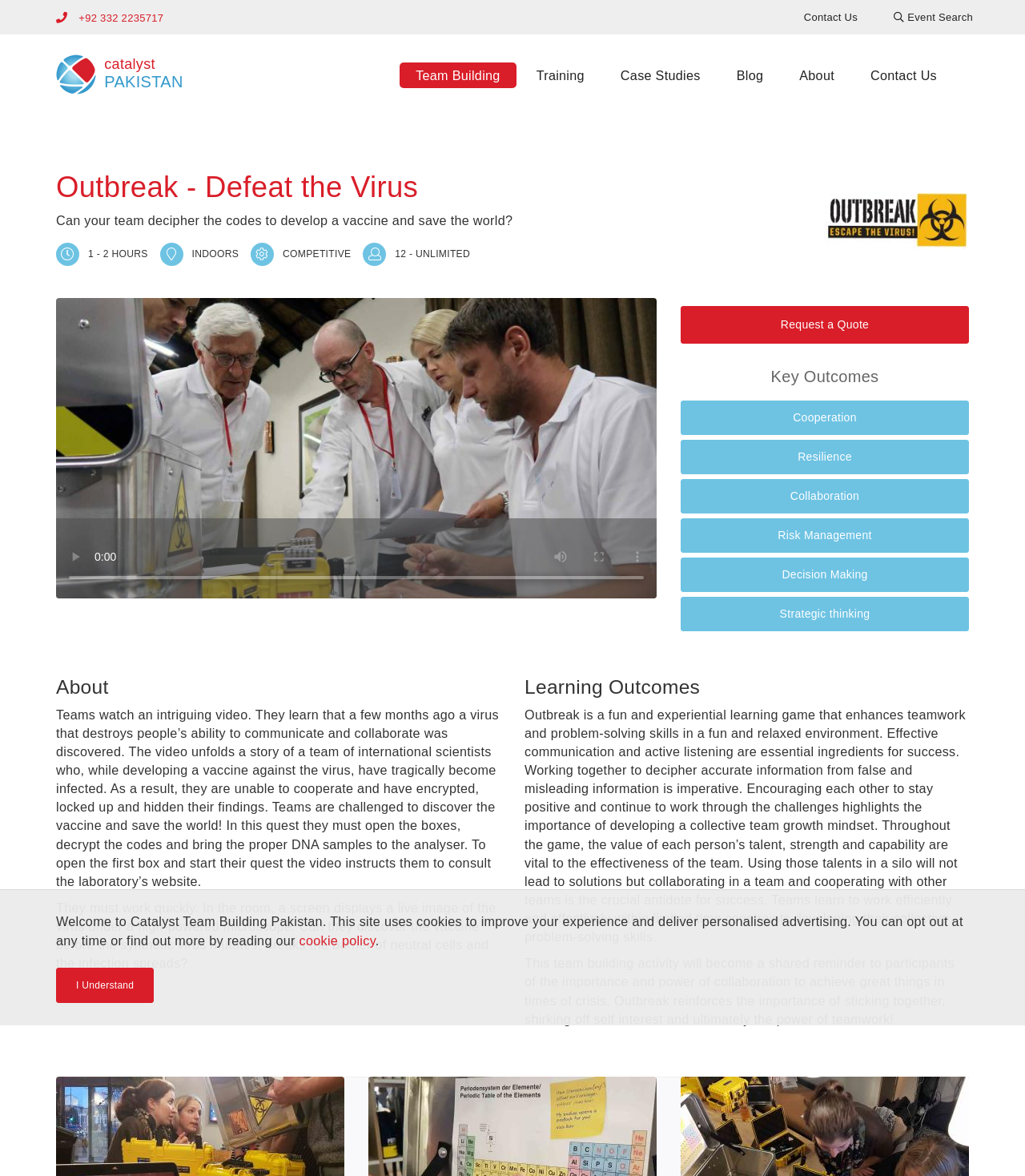Create an elaborate caption for the webpage.

This webpage is about a team-building activity called "Outbreak - Defeat the Virus" offered by Catalyst Pakistan. At the top left corner, there is a Catalyst logo, and next to it, a navigation menu with links to "Team Building", "Training", "Case Studies", "Blog", "About", and "Contact Us". 

On the top right corner, there are three links: "+92 332 2235717", "Contact Us", and a search icon. Below the navigation menu, there is a heading "Outbreak - Defeat the Virus" and a brief description of the activity, which is about deciphering codes to develop a vaccine and save the world.

To the right of the description, there is an "Outbreak Escape the Virus" logo. Below the logo, there are four static texts indicating the activity's details: "1 - 2 HOURS", "INDOORS", "COMPETITIVE", and "12 - UNLIMITED". 

Further down, there are four disabled buttons: "play", "mute", "enter full screen", and "show more media controls". Next to these buttons, there is a video time scrubber slider. 

On the right side of the page, there is a "Request a Quote" link, followed by a heading "Key Outcomes" and six links to different outcomes: "Cooperation", "Resilience", "Collaboration", "Risk Management", "Decision Making", and "Strategic thinking".

Below these links, there is a heading "About" and a long paragraph describing the storyline of the activity, where teams have to discover the vaccine and save the world by opening boxes, decrypting codes, and bringing the proper DNA samples to the analyser.

Next, there is another paragraph describing the challenges teams will face, such as working quickly before the synthetic virus mutates. 

Further down, there is a heading "Learning Outcomes" and a long paragraph describing the benefits of the activity, including enhanced teamwork, problem-solving skills, effective communication, and active listening.

Finally, there is another paragraph emphasizing the importance of collaboration and teamwork in achieving great things in times of crisis. At the bottom of the page, there is a notice about the site using cookies, with a link to the cookie policy and an "I Understand" button.